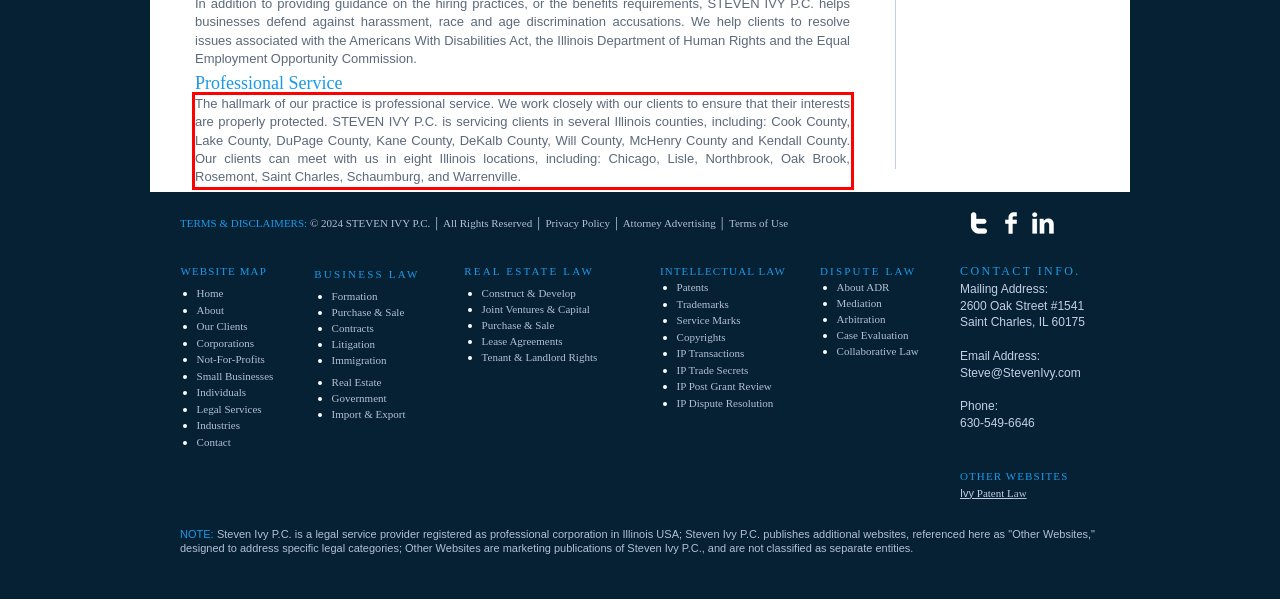You are looking at a screenshot of a webpage with a red rectangle bounding box. Use OCR to identify and extract the text content found inside this red bounding box.

The hallmark of our practice is professional service. We work closely with our clients to ensure that their interests are properly protected. STEVEN IVY P.C. is servicing clients in several Illinois counties, including: Cook County, Lake County, DuPage County, Kane County, DeKalb County, Will County, McHenry County and Kendall County. Our clients can meet with us in eight Illinois locations, including: Chicago, Lisle, Northbrook, Oak Brook, Rosemont, Saint Charles, Schaumburg, and Warrenville.